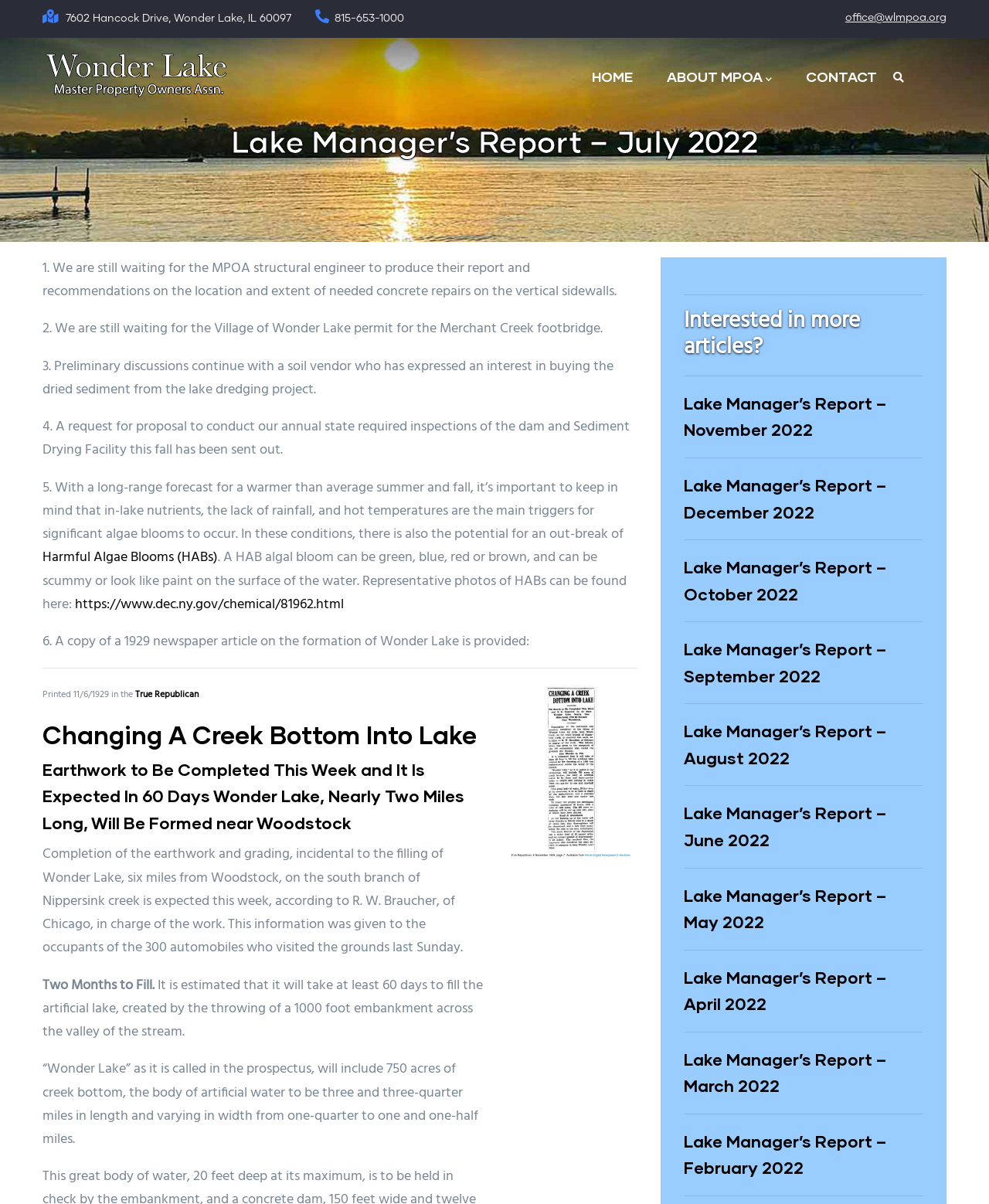Given the description ABOUT MPOA, predict the bounding box coordinates of the UI element. Ensure the coordinates are in the format (top-left x, top-left y, bottom-right x, bottom-right y) and all values are between 0 and 1.

[0.659, 0.031, 0.796, 0.095]